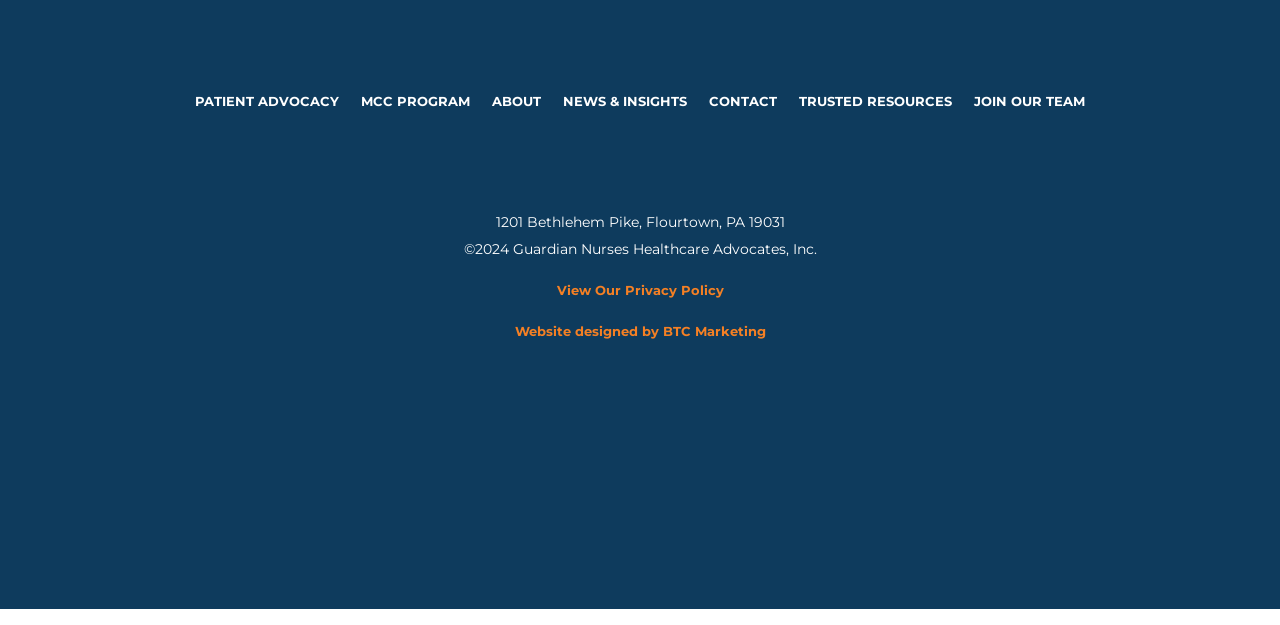Please provide a one-word or short phrase answer to the question:
How many main links are in the top navigation bar?

7